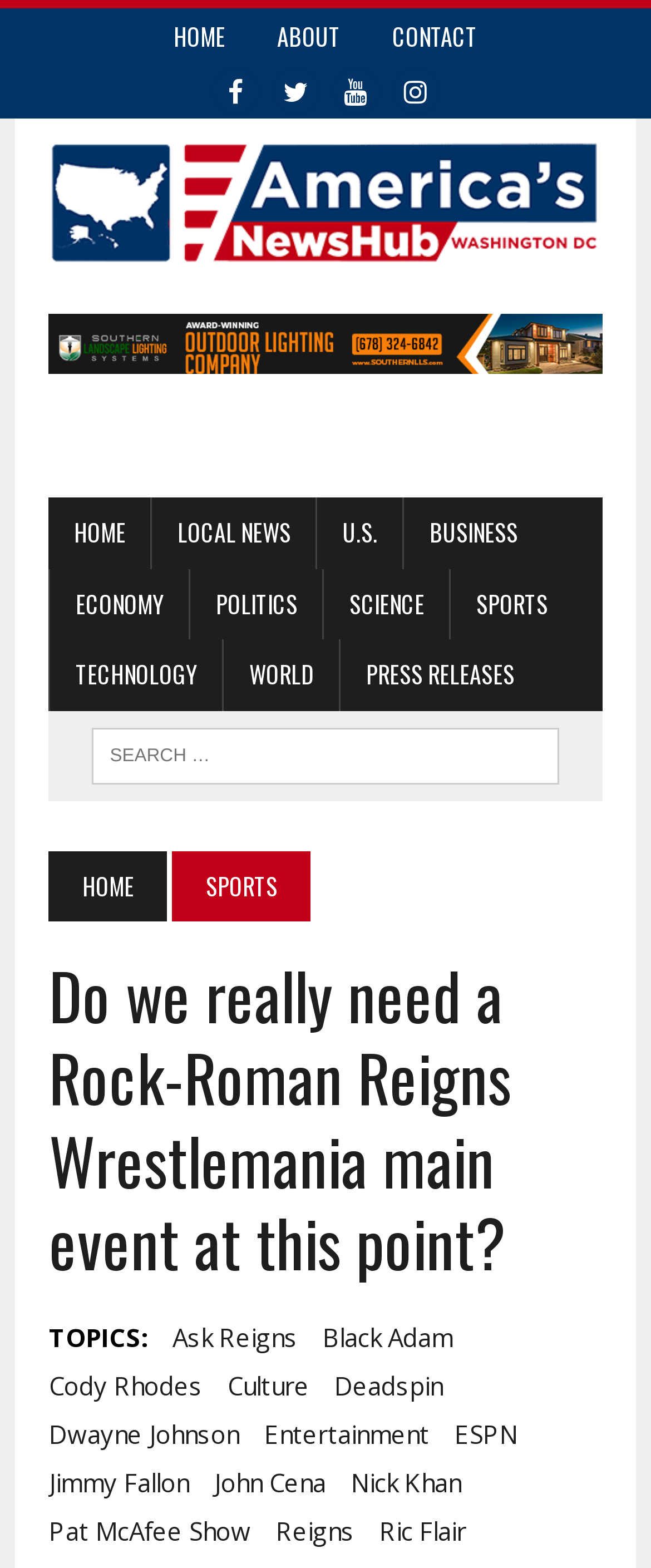What is the name of the news organization?
Using the visual information, reply with a single word or short phrase.

Washington DC NewsHub